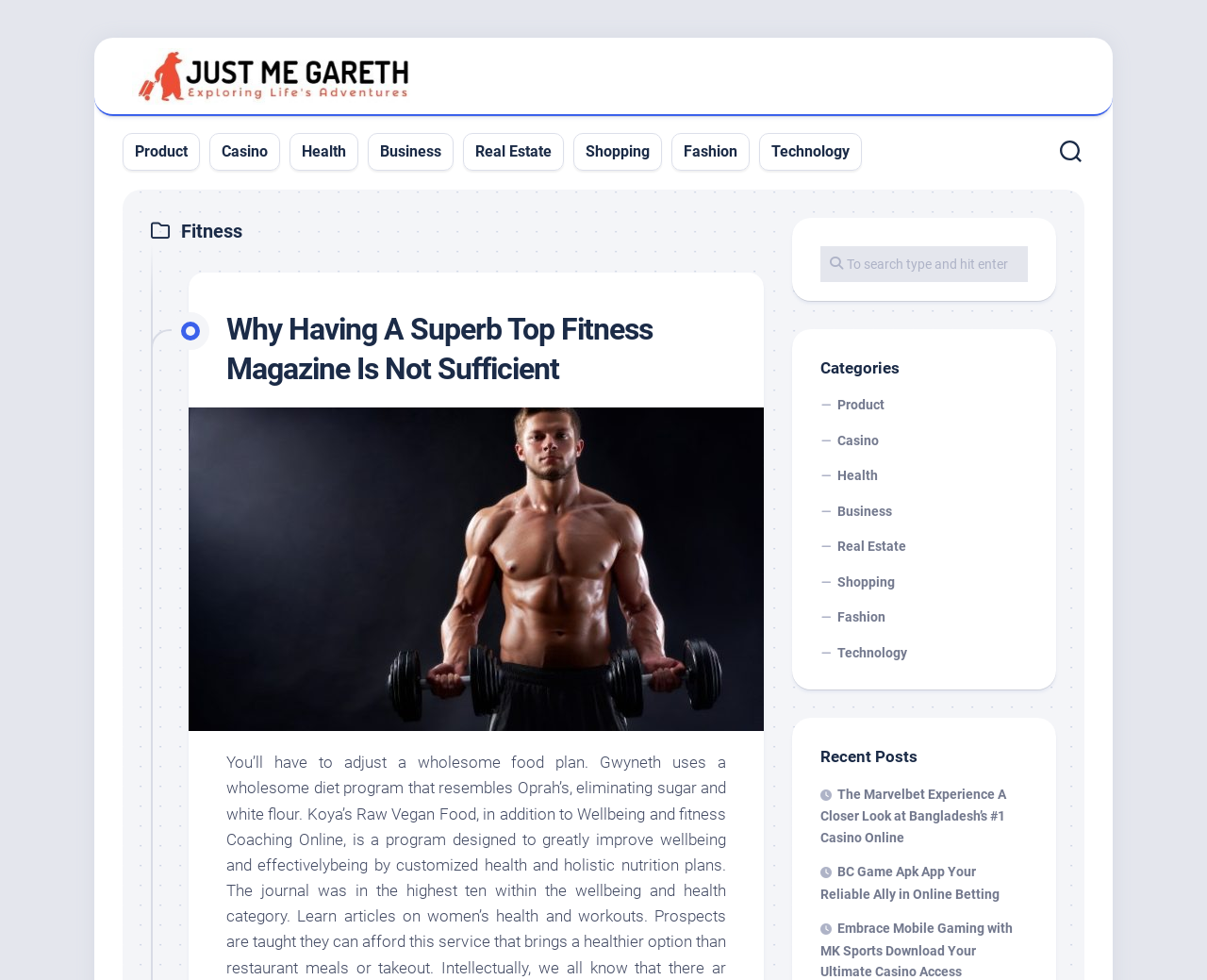Pinpoint the bounding box coordinates of the element that must be clicked to accomplish the following instruction: "Visit the 'Casino' page". The coordinates should be in the format of four float numbers between 0 and 1, i.e., [left, top, right, bottom].

[0.184, 0.144, 0.222, 0.166]